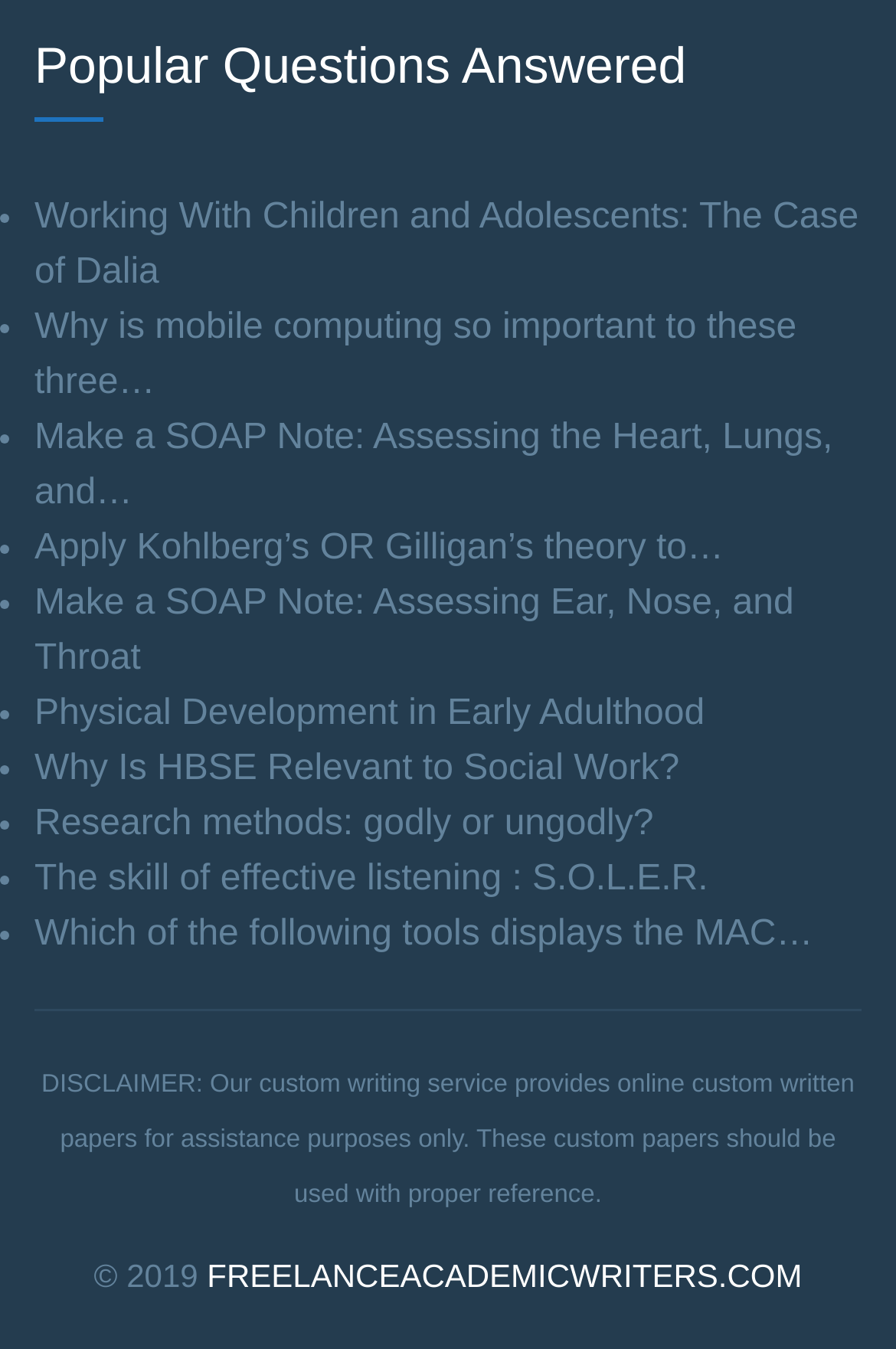Use a single word or phrase to respond to the question:
What is the copyright year of this website?

2019